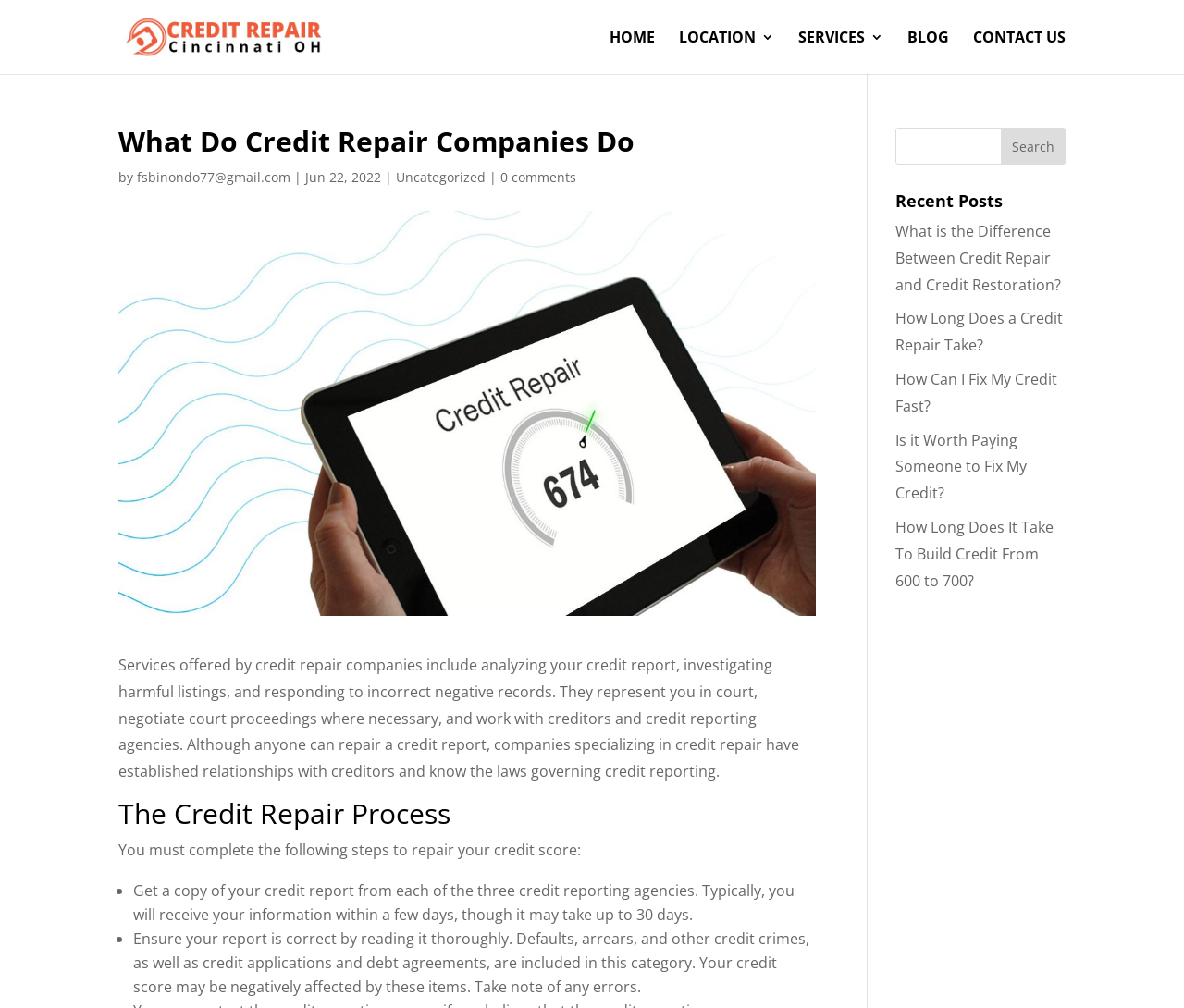Please pinpoint the bounding box coordinates for the region I should click to adhere to this instruction: "View the 'Recent Posts' section".

None